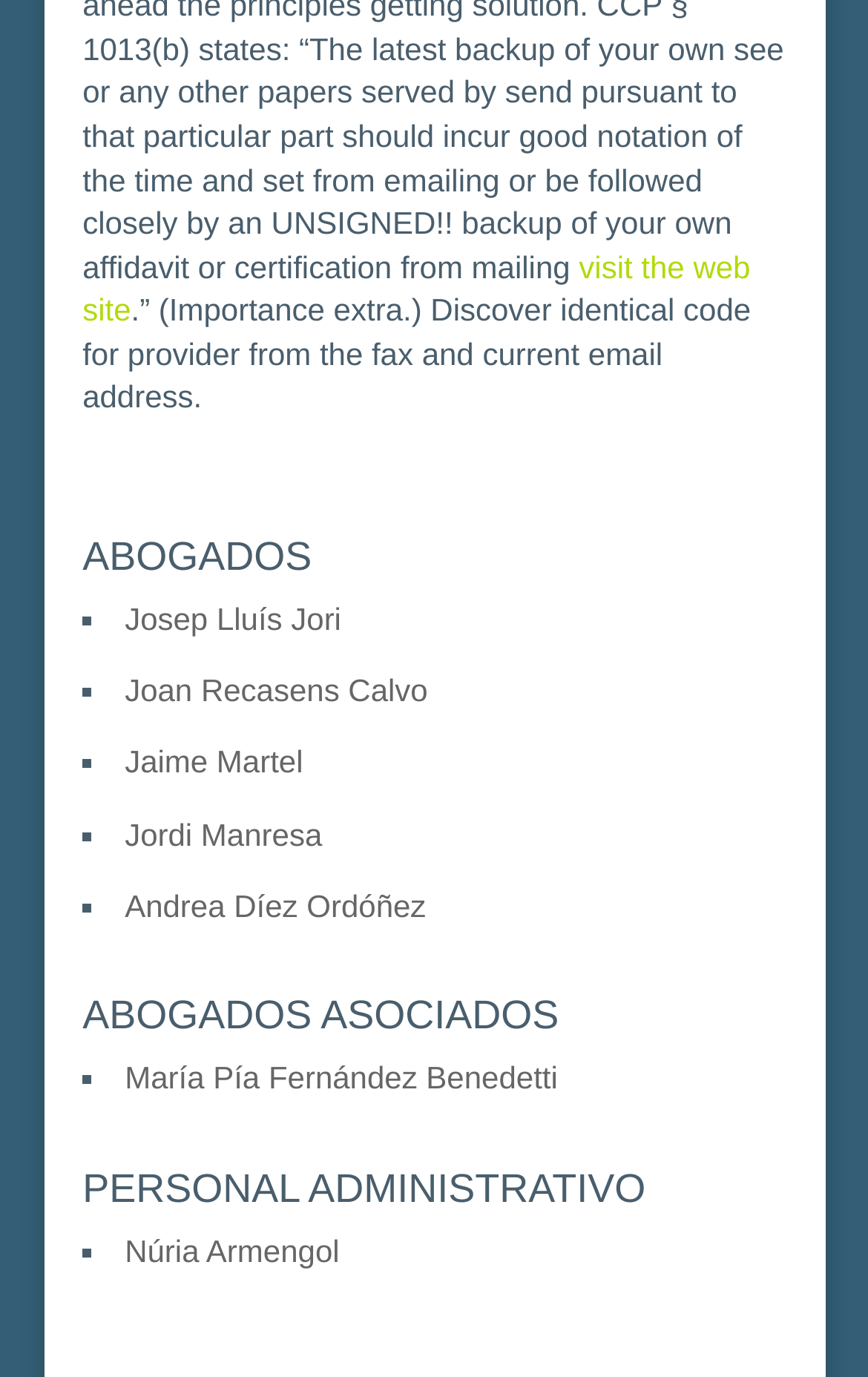Specify the bounding box coordinates (top-left x, top-left y, bottom-right x, bottom-right y) of the UI element in the screenshot that matches this description: Jaime Martel

[0.144, 0.541, 0.349, 0.566]